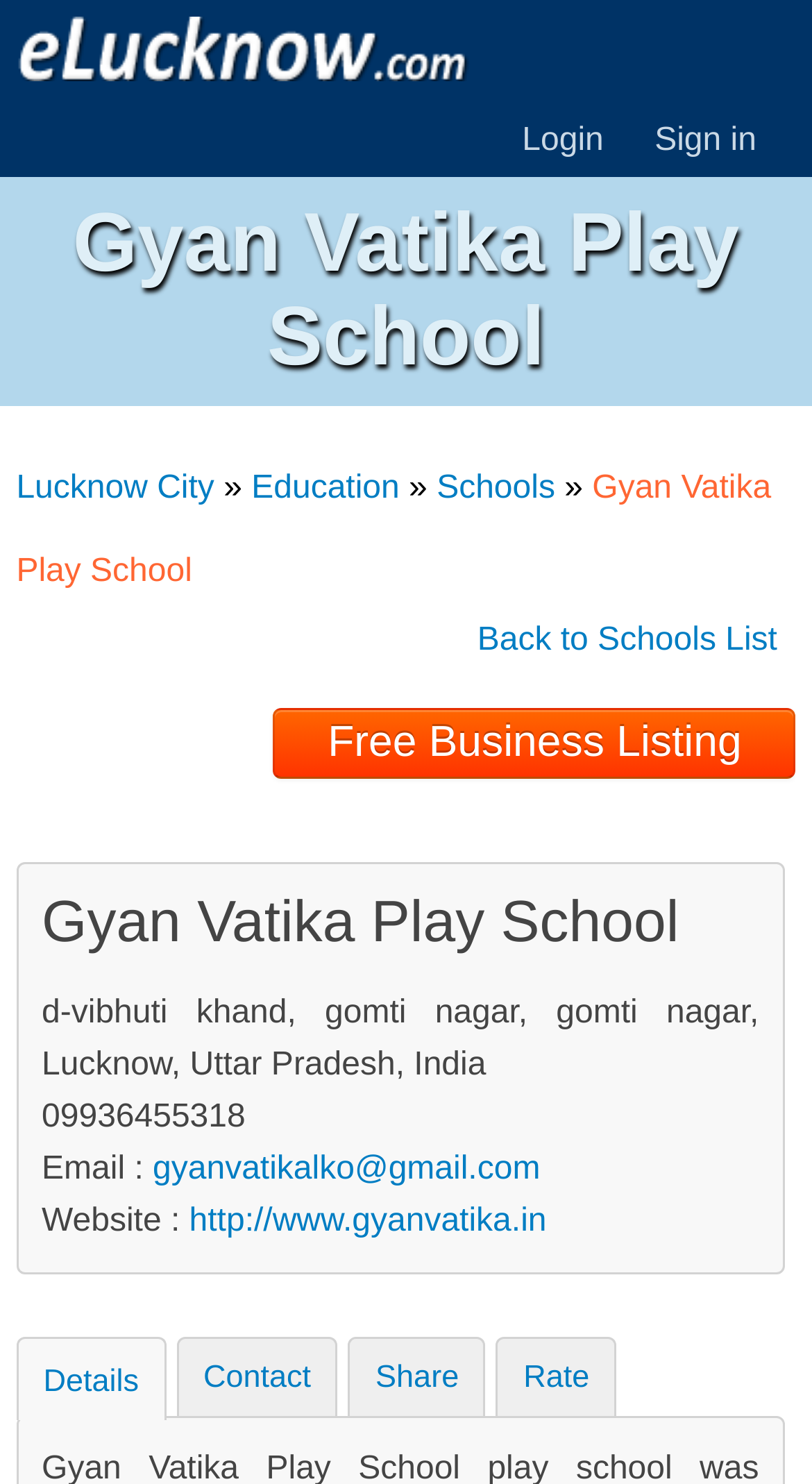What are the options to interact with the play school?
Please give a detailed answer to the question using the information shown in the image.

The options to interact with the play school can be found in the link elements with bounding box coordinates [0.023, 0.905, 0.202, 0.957], [0.22, 0.902, 0.414, 0.954], [0.432, 0.902, 0.596, 0.954], and [0.614, 0.902, 0.757, 0.954] respectively.